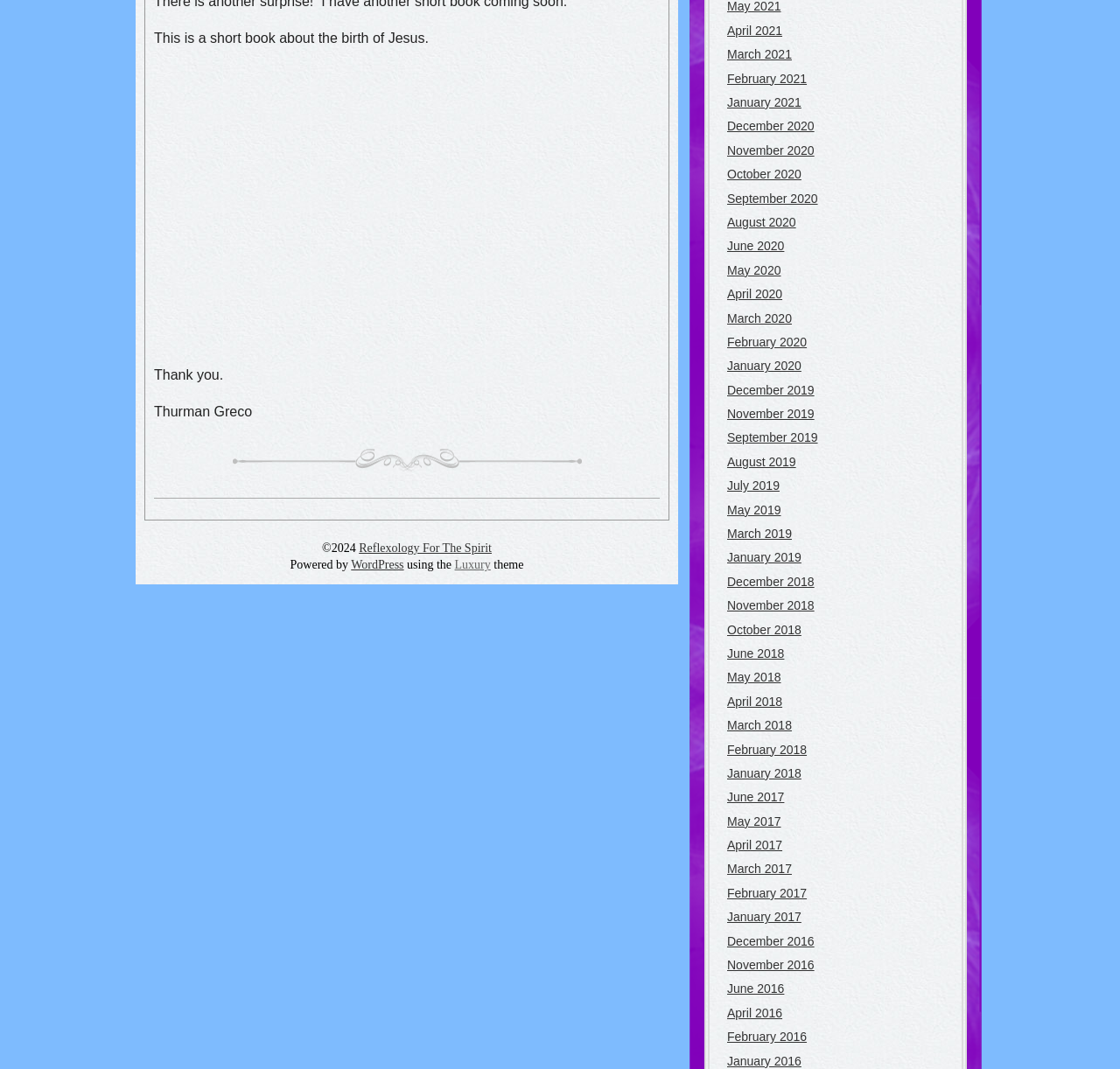How many links are there on the webpage?
Refer to the image and provide a one-word or short phrase answer.

35